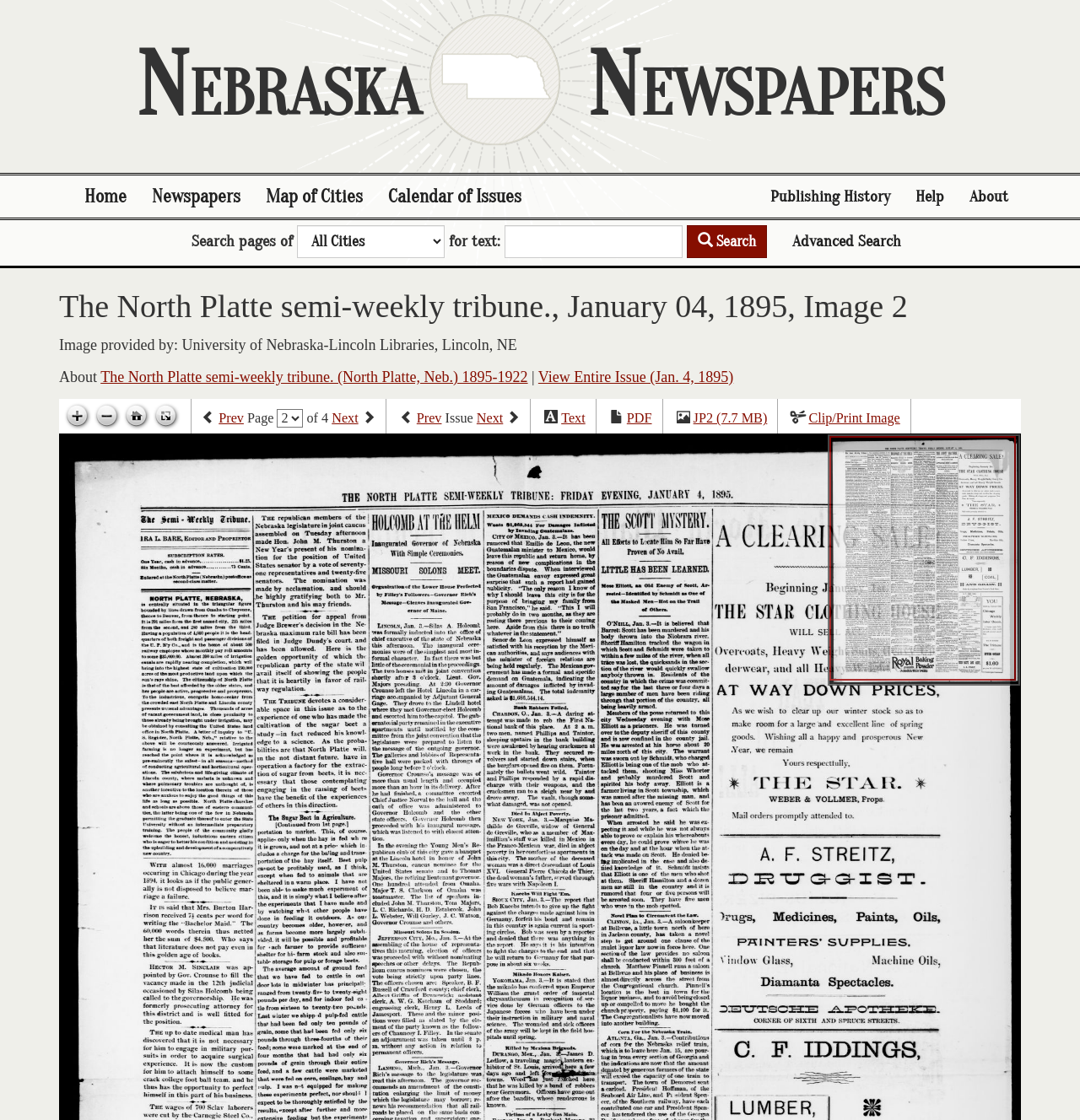Locate the bounding box coordinates of the clickable region necessary to complete the following instruction: "Go to next page". Provide the coordinates in the format of four float numbers between 0 and 1, i.e., [left, top, right, bottom].

[0.307, 0.367, 0.332, 0.381]